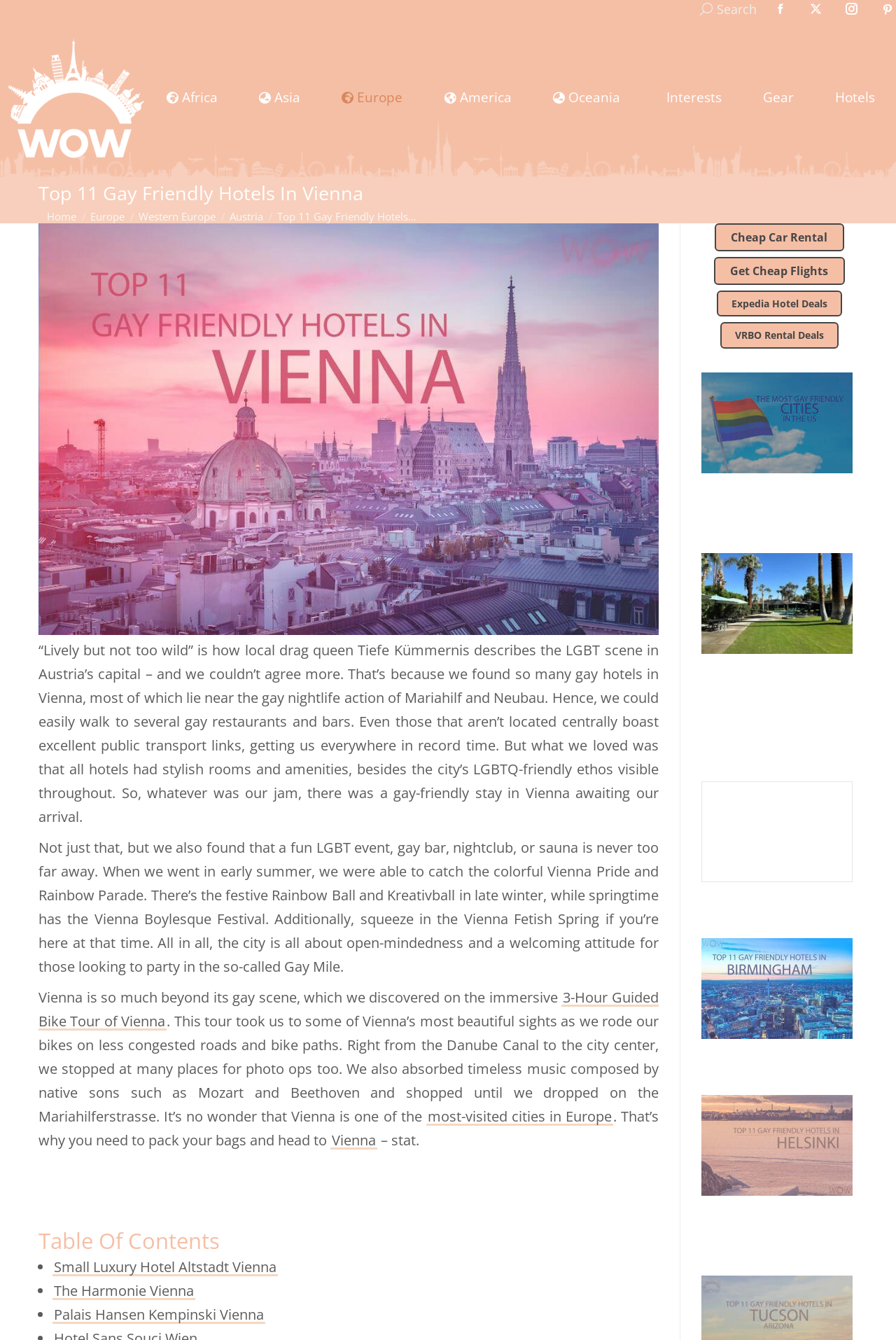Find and generate the main title of the webpage.

Top 11 Gay Friendly Hotels In Vienna